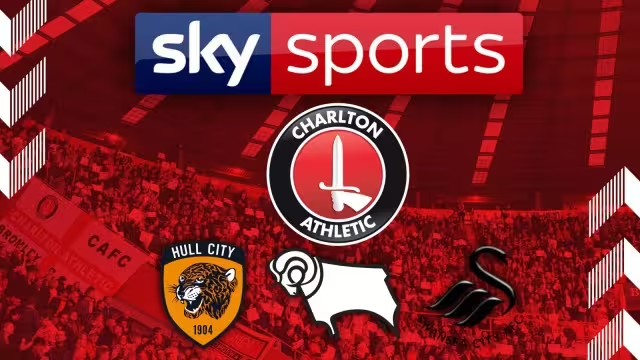How many club emblems are surrounding the Charlton Athletic logo?
Please answer the question as detailed as possible based on the image.

The logo of 'Charlton Athletic' is centrally placed, surrounded by the club emblems of their upcoming opponents: Hull City, Derby County, and Swansea City.